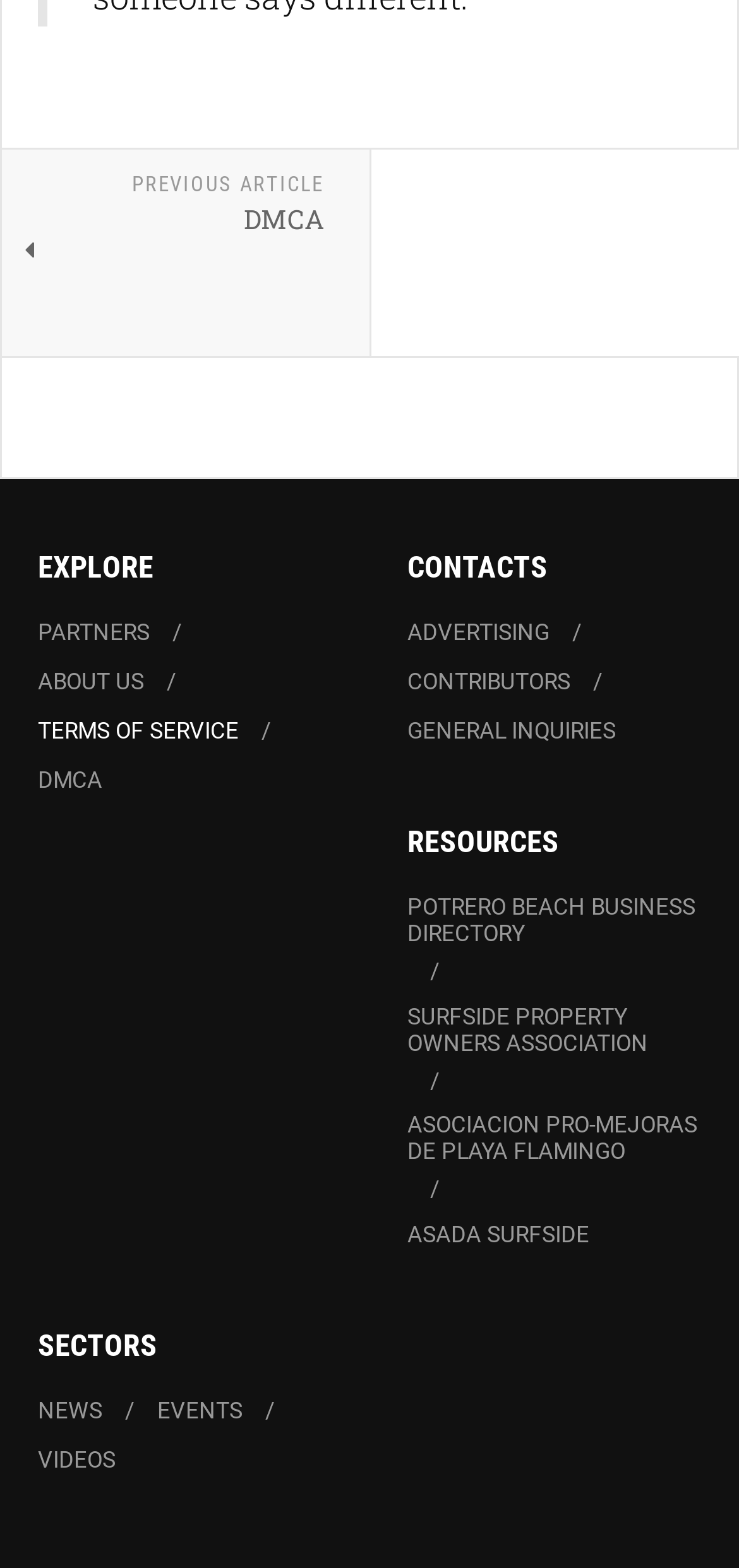What is the last link in the 'RESOURCES' section? From the image, respond with a single word or brief phrase.

ASADA SURFSIDE